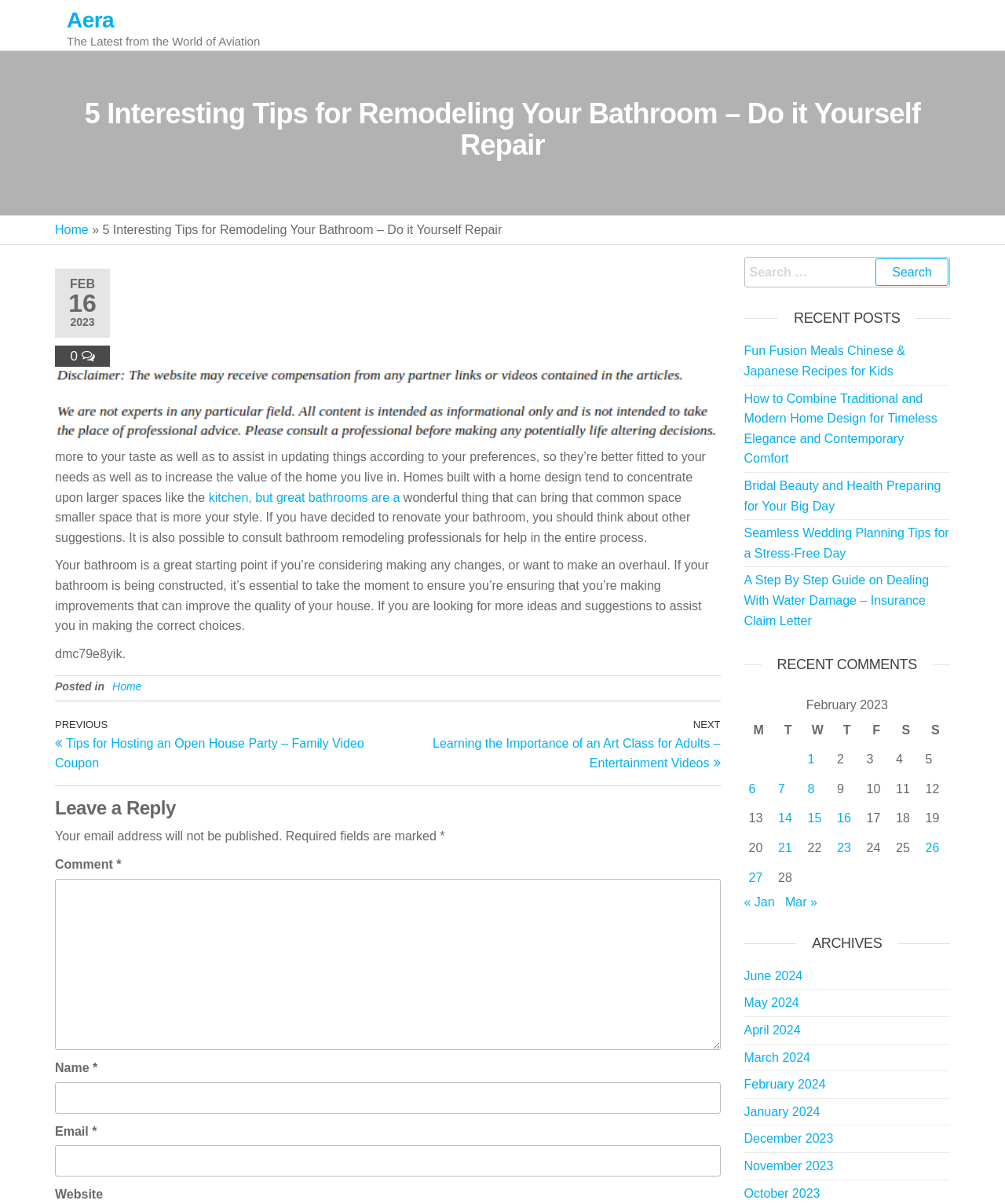What is the topic of the current blog post?
Using the information from the image, give a concise answer in one word or a short phrase.

Bathroom Remodeling